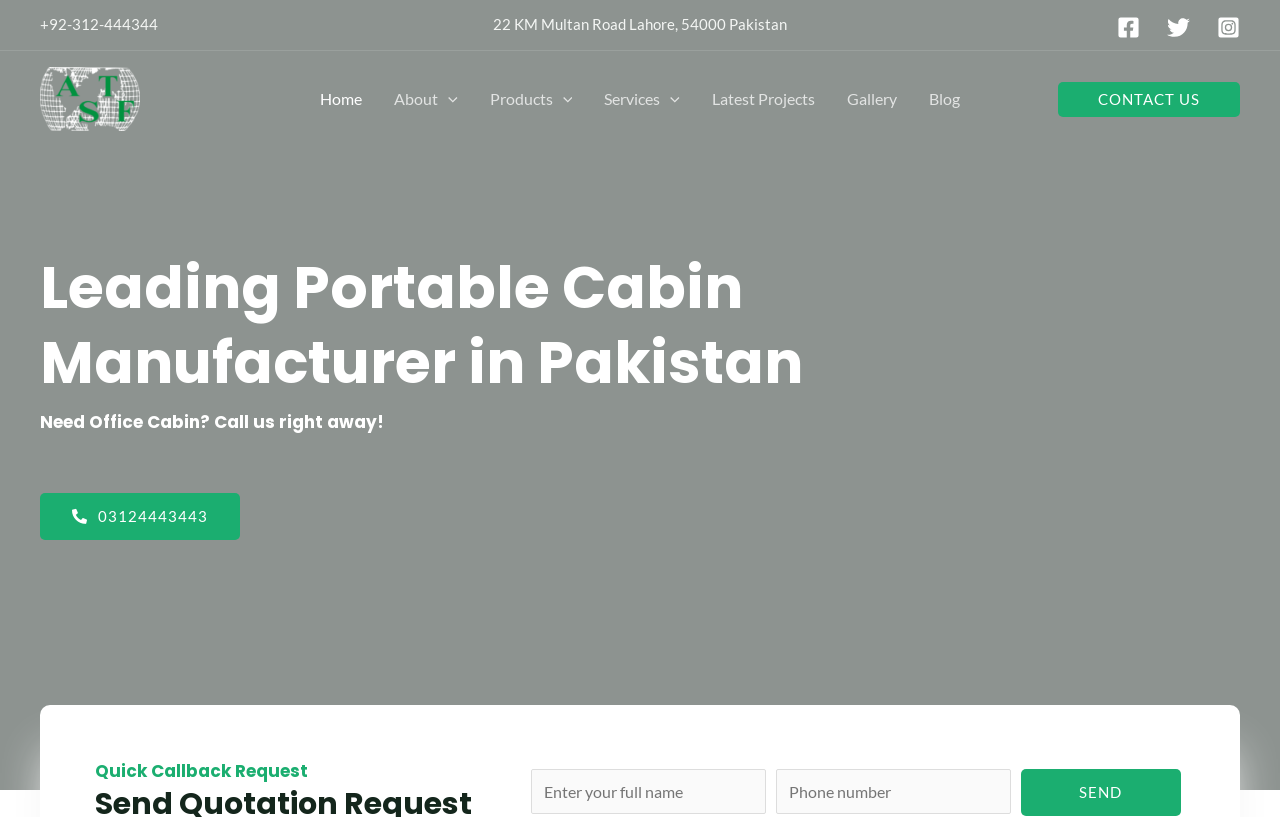What type of products does the company manufacture?
Look at the image and answer the question with a single word or phrase.

Portable cabins